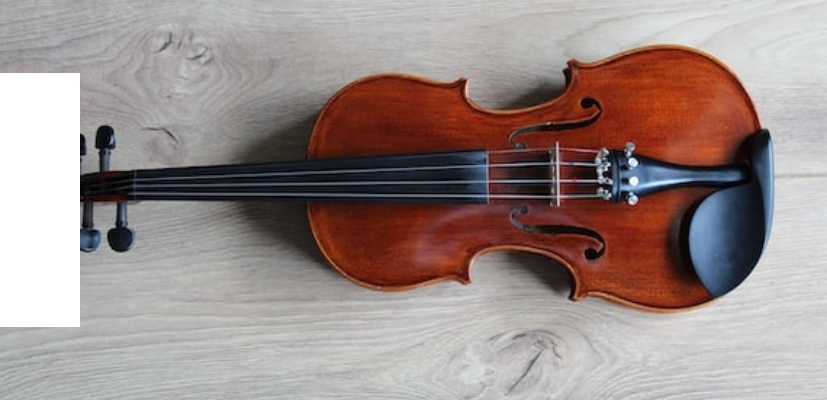Refer to the screenshot and give an in-depth answer to this question: Why are Vuillaume's instruments highly sought after?

According to the caption, Vuillaume's instruments are highly sought after by musicians and collectors alike due to the fine craftsmanship that has gone into making them, which implies that the craftsmanship is of high quality and desirable.